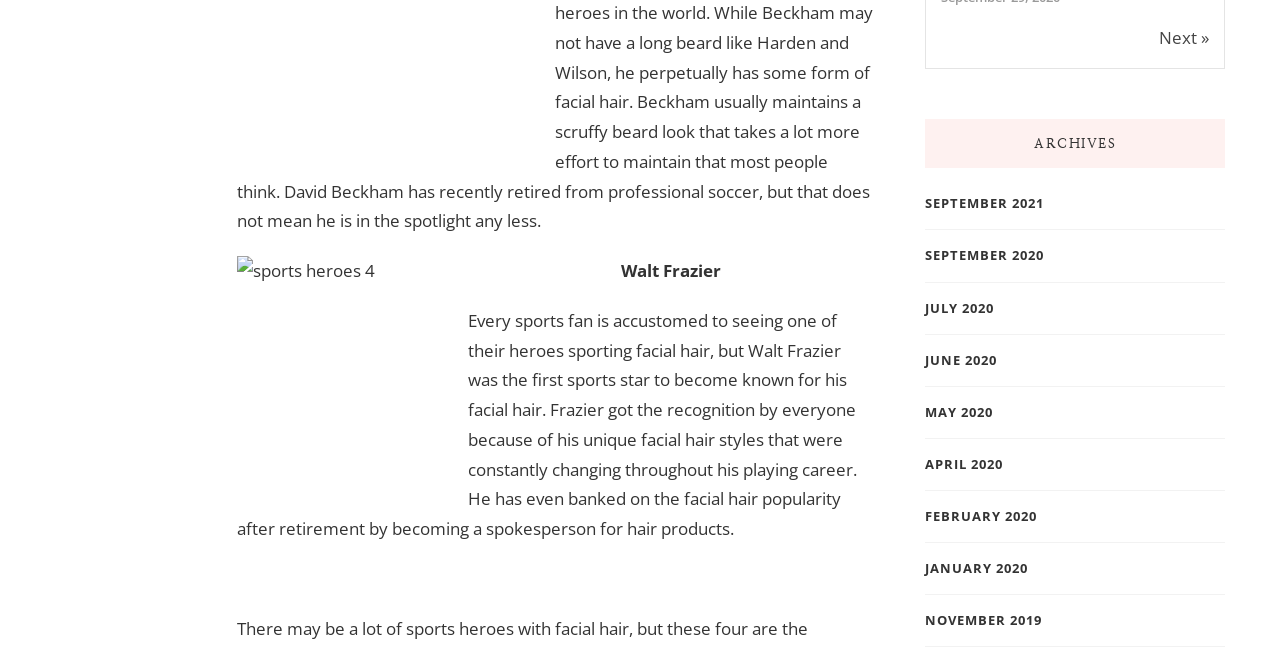Predict the bounding box of the UI element based on the description: "September 2021". The coordinates should be four float numbers between 0 and 1, formatted as [left, top, right, bottom].

[0.723, 0.298, 0.816, 0.33]